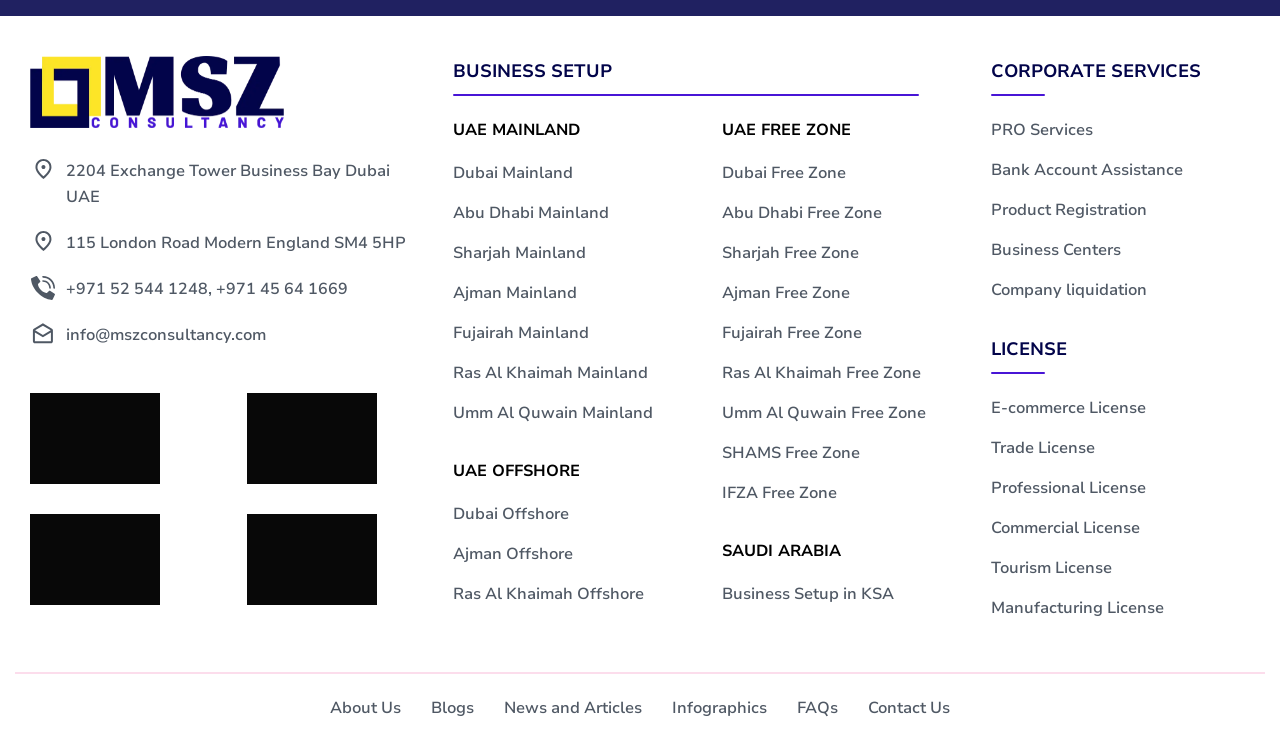Determine the bounding box coordinates for the clickable element to execute this instruction: "Contact Us". Provide the coordinates as four float numbers between 0 and 1, i.e., [left, top, right, bottom].

[0.678, 0.95, 0.742, 0.988]